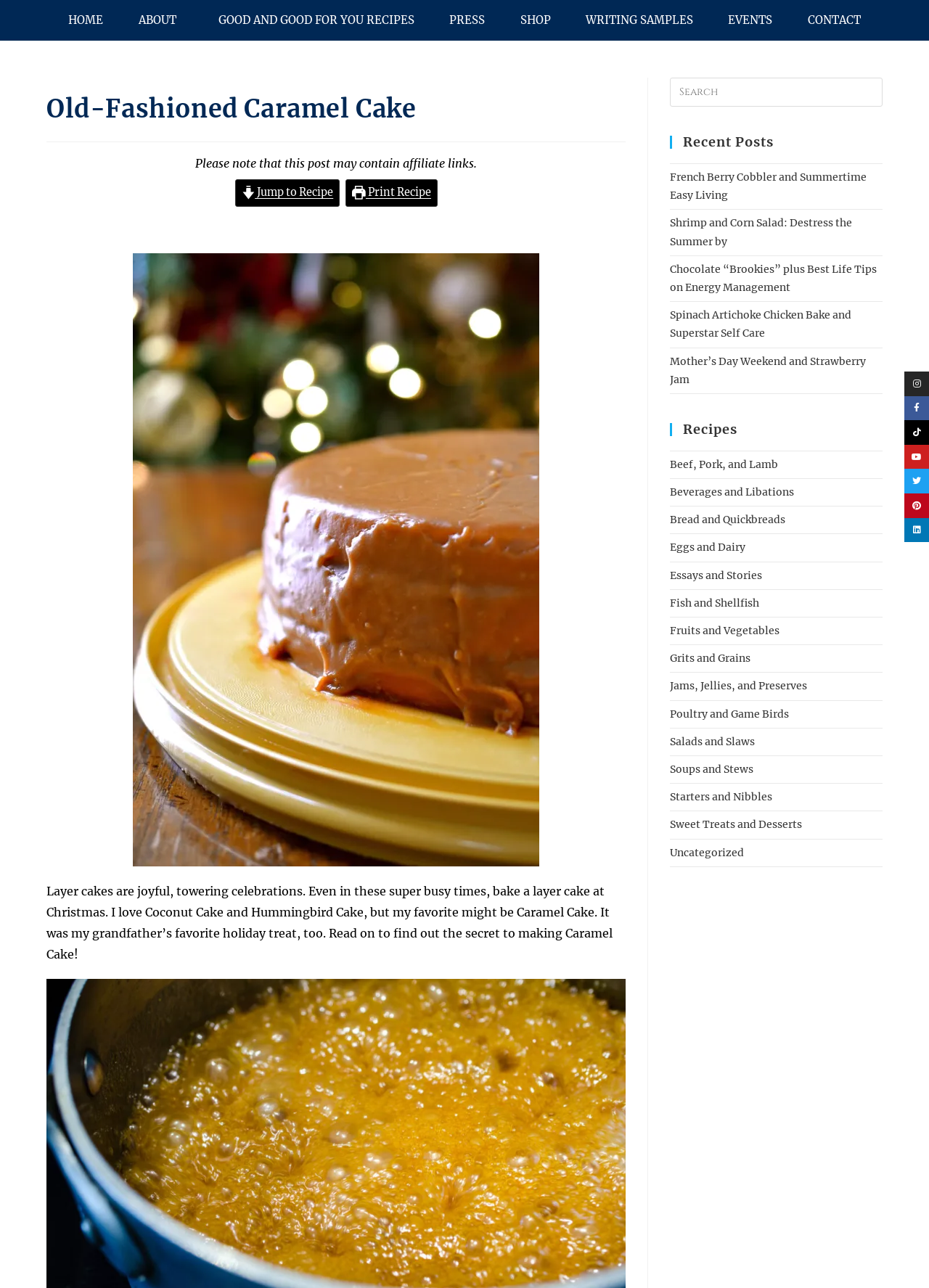Determine the bounding box coordinates of the clickable area required to perform the following instruction: "Visit Virginia Willis on Instagram". The coordinates should be represented as four float numbers between 0 and 1: [left, top, right, bottom].

[0.974, 0.288, 1.0, 0.307]